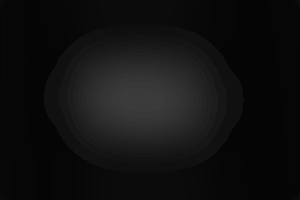Provide your answer in a single word or phrase: 
Who is the author of the article?

Vaibhav S